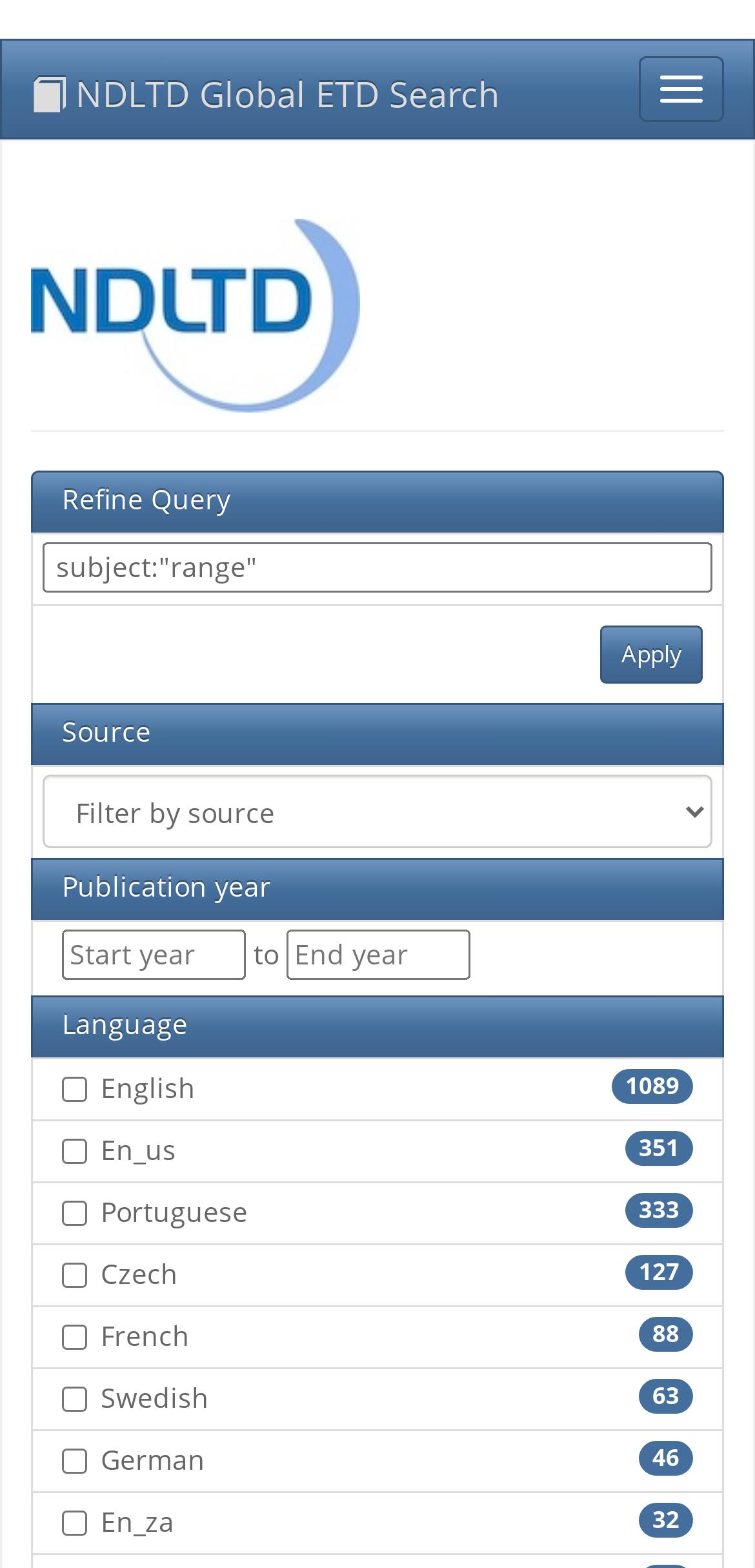Locate the bounding box coordinates of the area you need to click to fulfill this instruction: 'Search for ETDs'. The coordinates must be in the form of four float numbers ranging from 0 to 1: [left, top, right, bottom].

[0.056, 0.346, 0.944, 0.378]